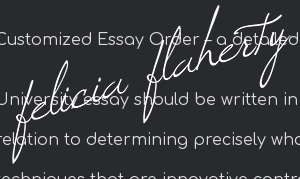Respond to the question below with a single word or phrase:
What type of writing is emphasized in the excerpts of text?

Customized essay writing